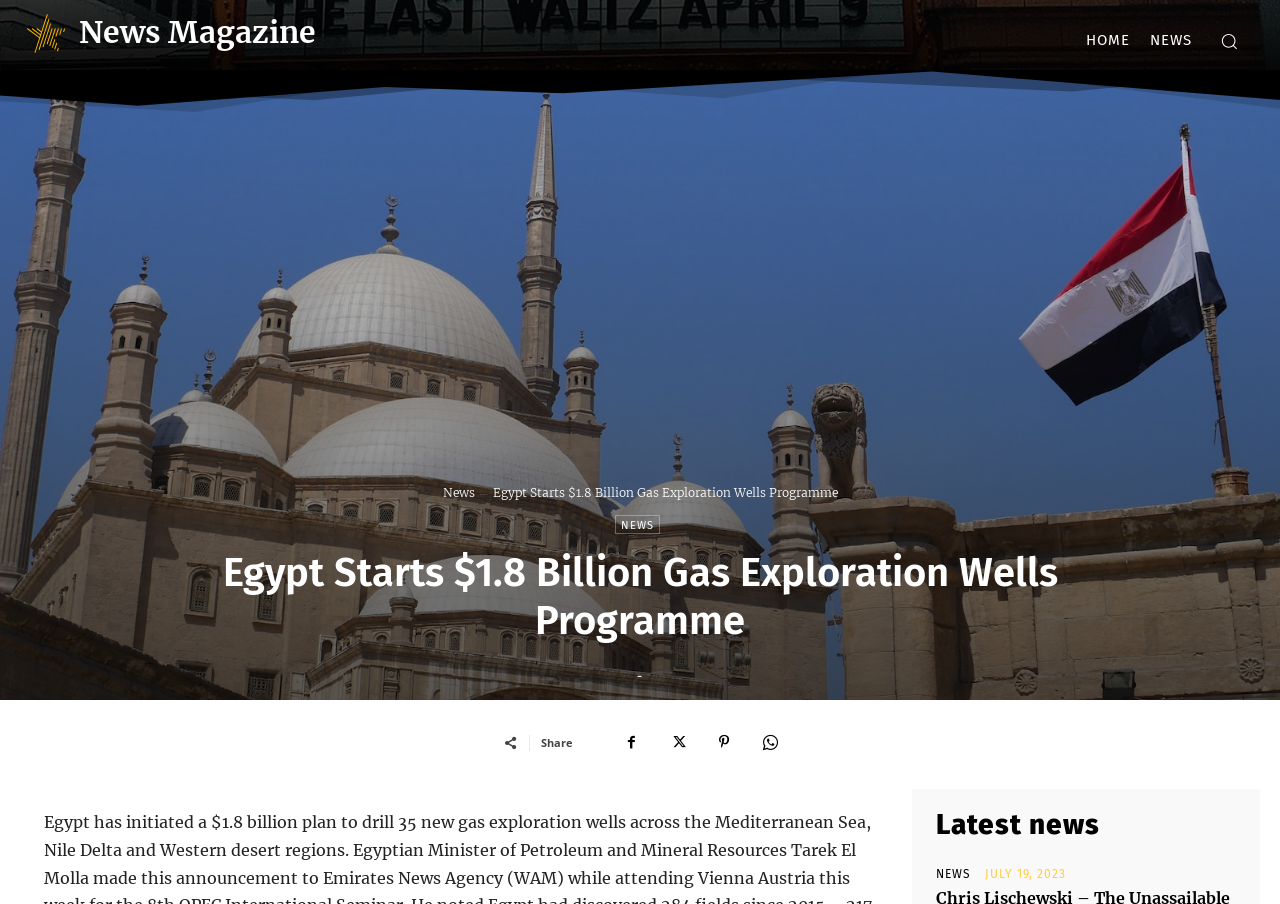Find and provide the bounding box coordinates for the UI element described here: "News Magazine". The coordinates should be given as four float numbers between 0 and 1: [left, top, right, bottom].

[0.019, 0.011, 0.247, 0.061]